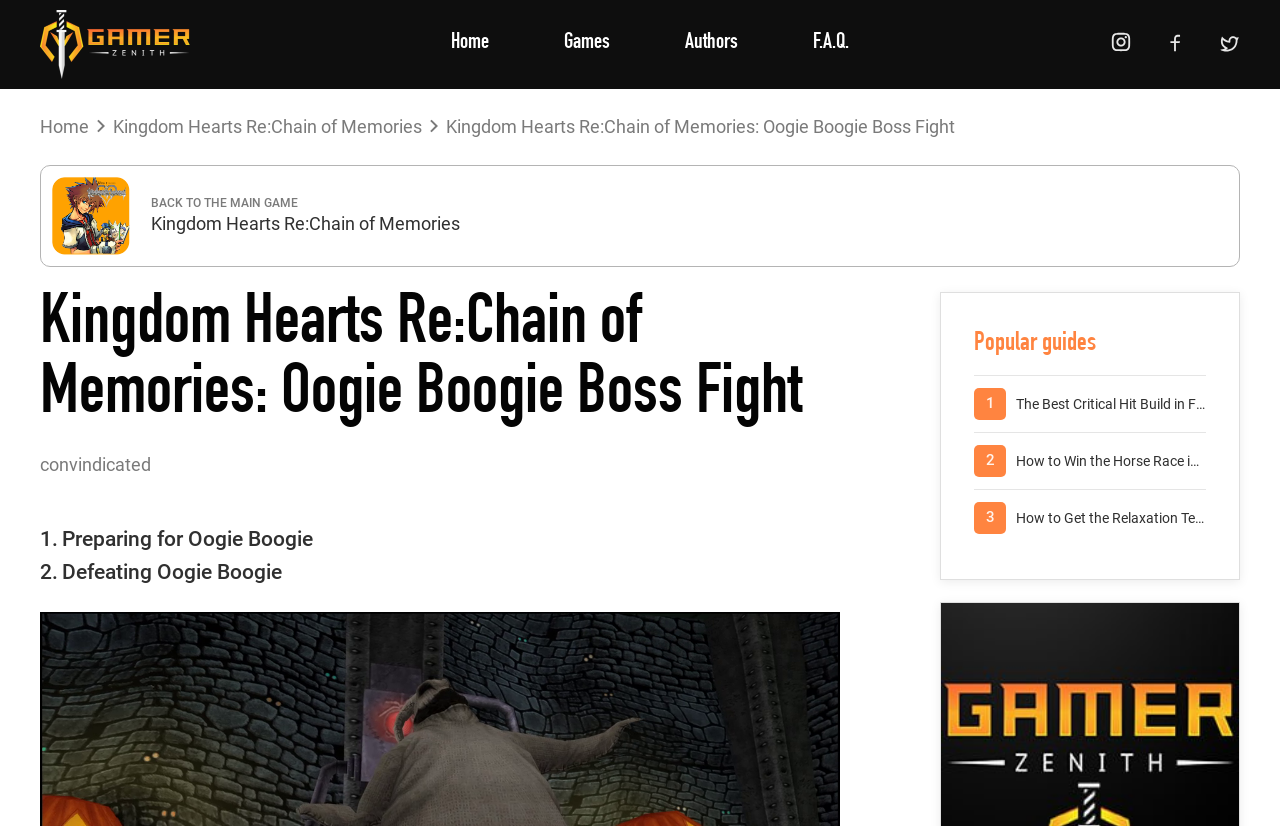What is the purpose of the 'BACK TO THE MAIN GAME' link? Based on the screenshot, please respond with a single word or phrase.

To go back to the main game